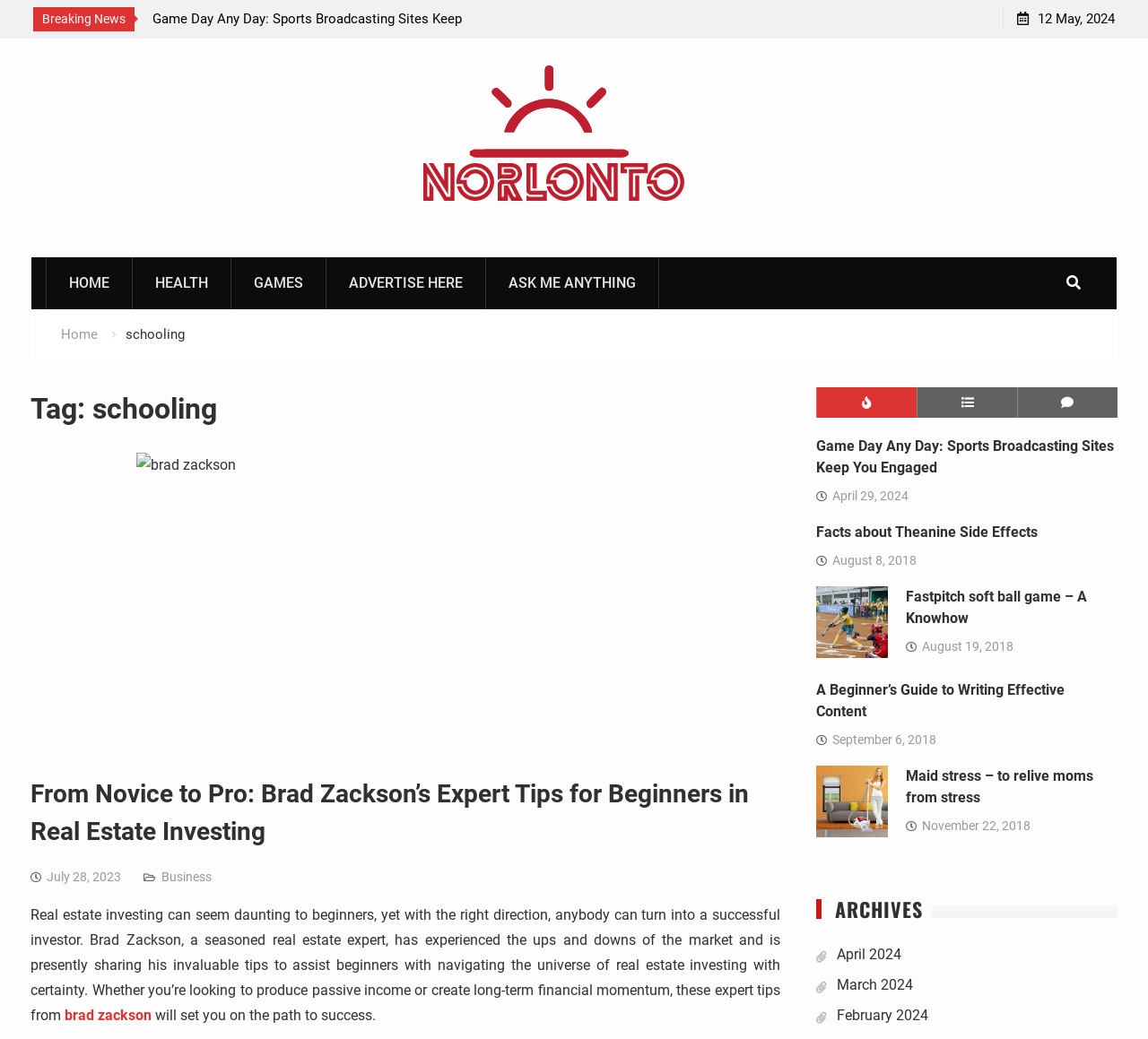What is the category of the first article?
Can you offer a detailed and complete answer to this question?

The first article is 'From Novice to Pro: Brad Zackson’s Expert Tips for Beginners in Real Estate Investing'. The category of this article is 'Business', which can be found by looking at the links below the article title.